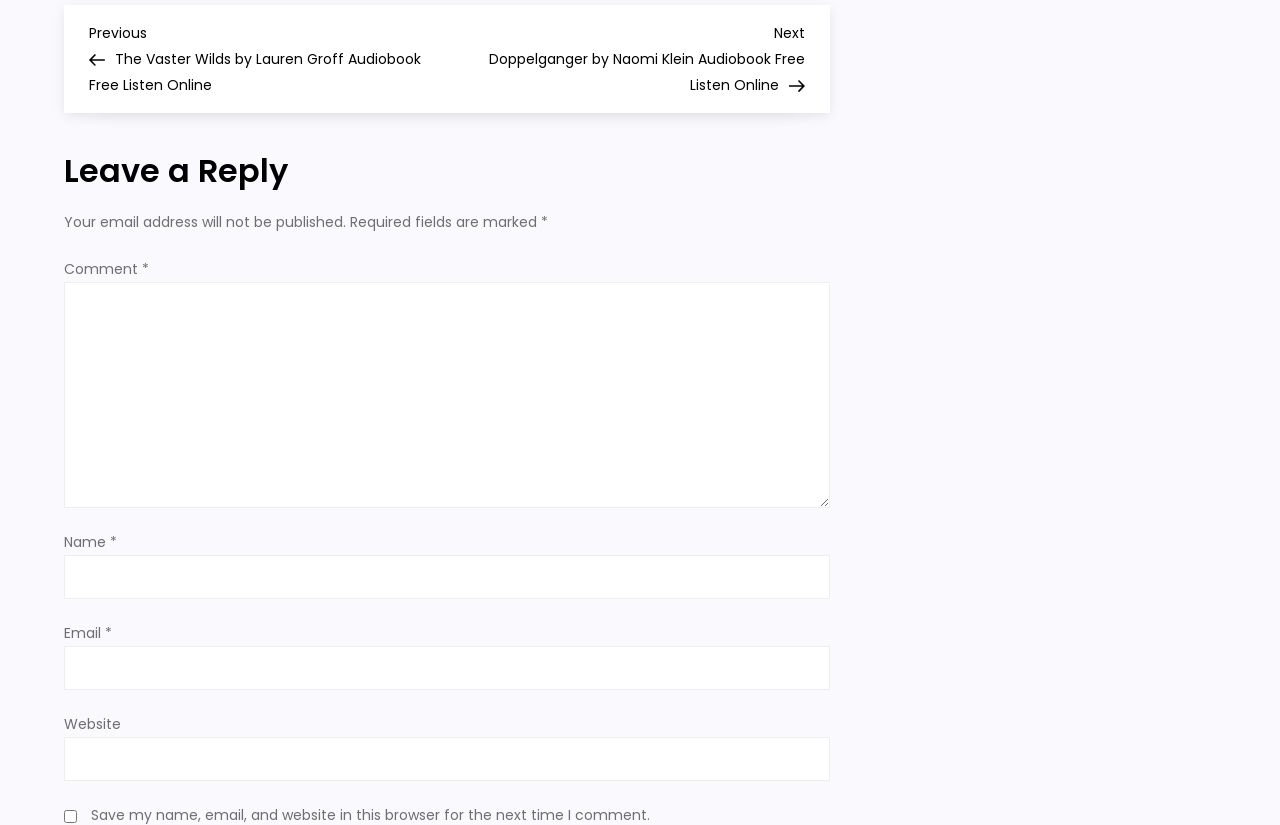Use one word or a short phrase to answer the question provided: 
What is the purpose of the 'Previous Post' and 'Next Post' links?

Navigation